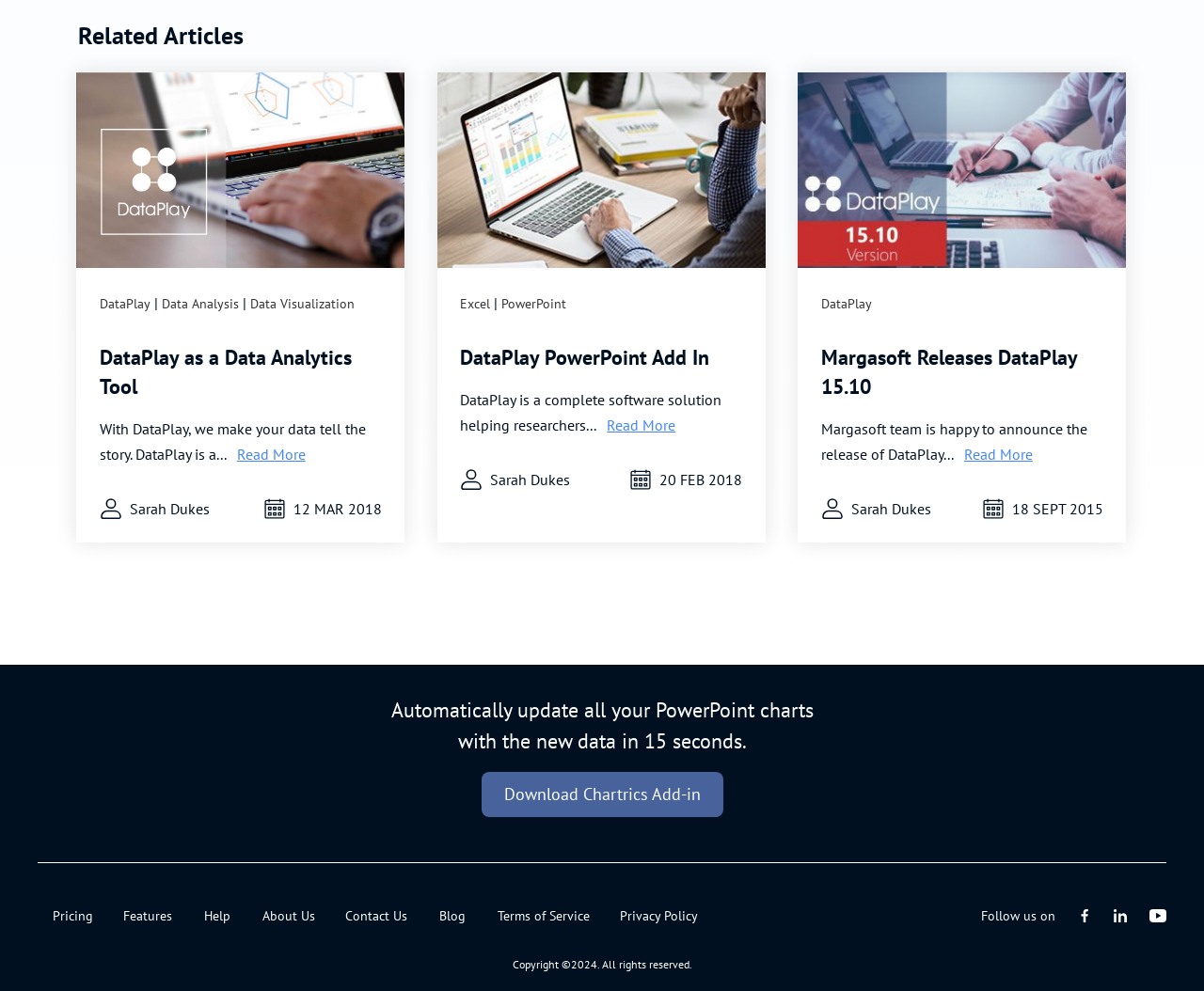Please determine the bounding box of the UI element that matches this description: Download Chartrics Add-in. The coordinates should be given as (top-left x, top-left y, bottom-right x, bottom-right y), with all values between 0 and 1.

[0.4, 0.779, 0.6, 0.825]